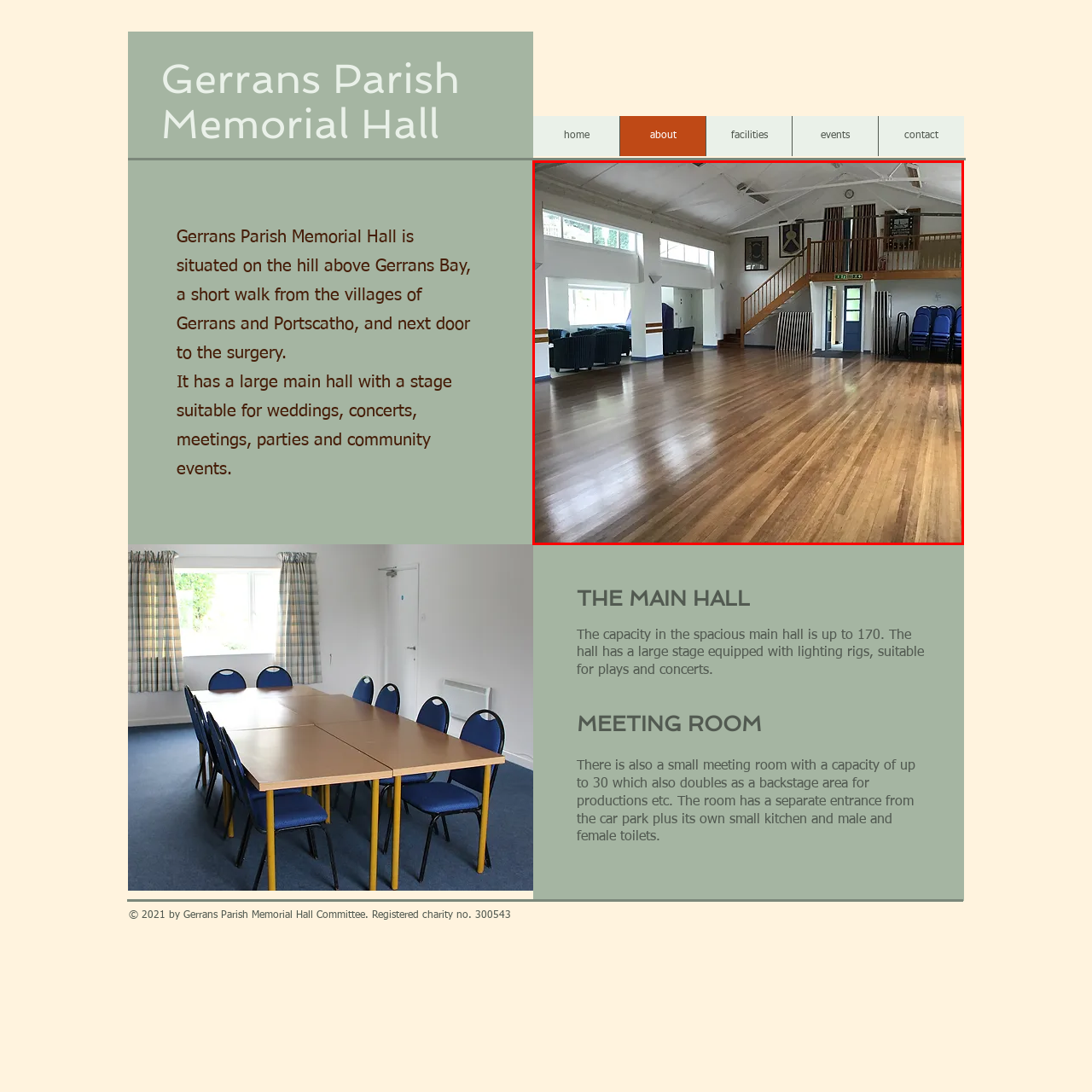What is the purpose of the stacked chairs?
Focus on the image highlighted by the red bounding box and give a comprehensive answer using the details from the image.

The stacked chairs to the left of the hall indicate that the hall is ready to accommodate events or gatherings, suggesting that the hall is prepared to host various activities.